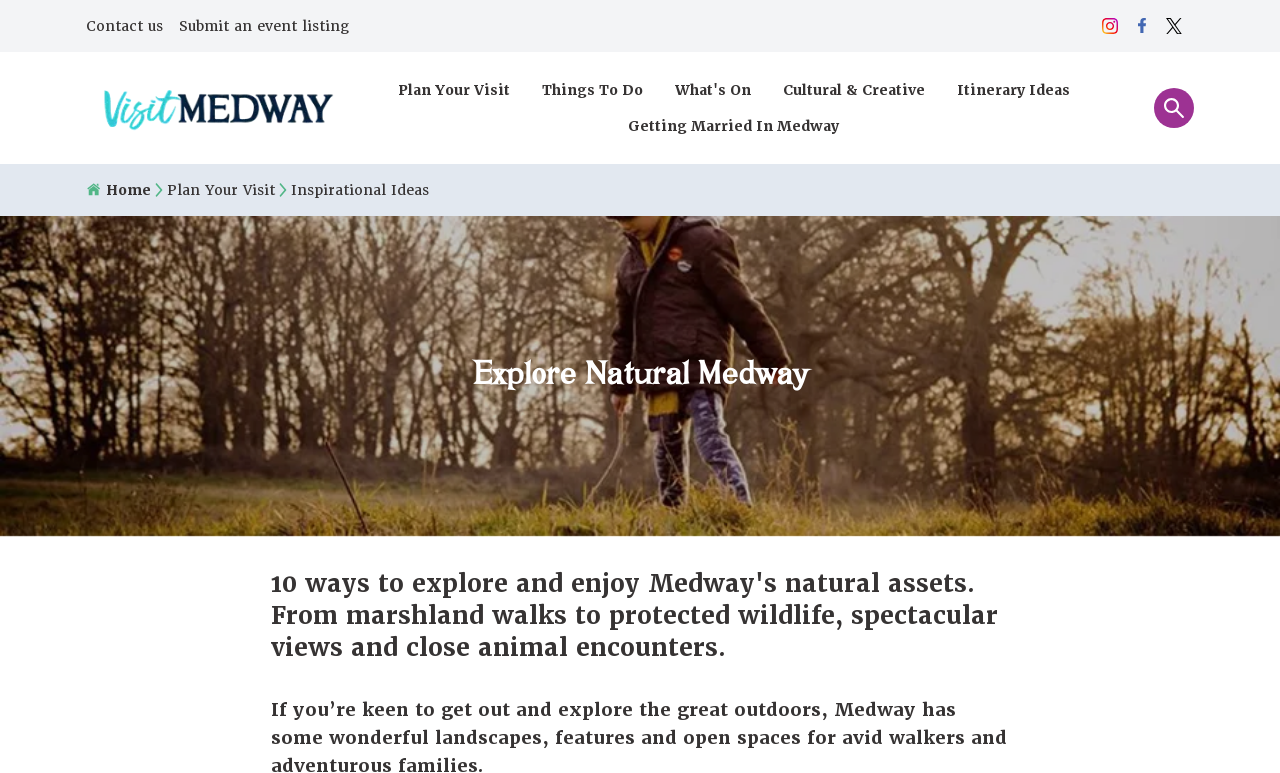Describe all significant elements and features of the webpage.

The webpage is about exploring Medway's natural beauty and visiting Medway. At the top, there is a navigation bar with several links, including "Contact us", "Submit an event listing", and social media links to Instagram, Facebook, and Twitter. The Twitter link has an accompanying image. Below the navigation bar, there is a main navigation section with links to the homepage, "Plan Your Visit", "Things To Do", "What's On", "Cultural & Creative", "Itinerary Ideas", and "Getting Married In Medway". 

On the right side of the main navigation section, there is a site search panel button. Below the main navigation section, there are three links: "Home", "Plan Your Visit", and "Inspirational Ideas". 

The main content of the webpage features a large image of a boy in woods, taking up most of the page. Above the image, there is a heading that reads "Explore Natural Medway".